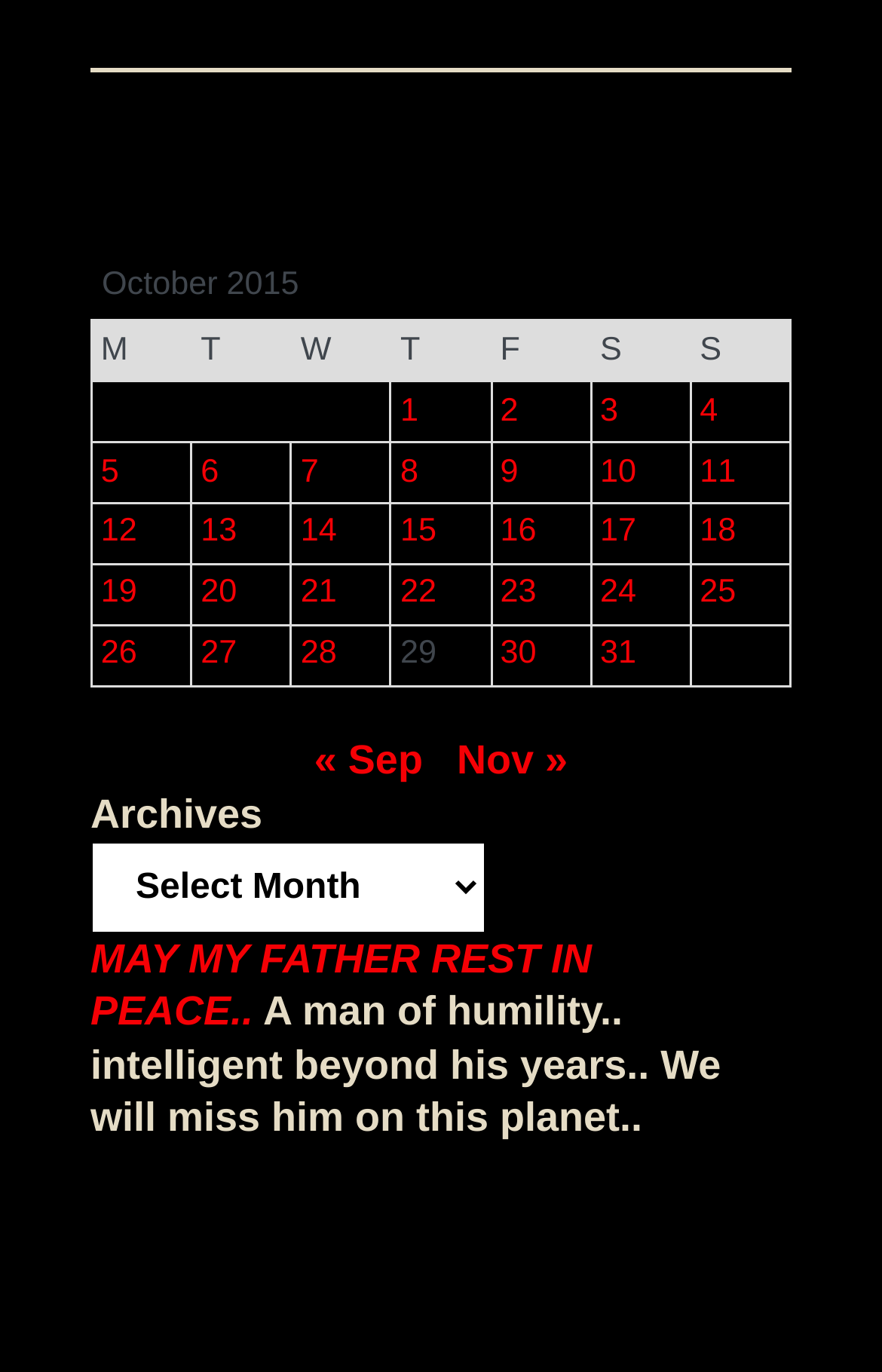How many links are present on the webpage?
Identify the answer in the screenshot and reply with a single word or phrase.

3